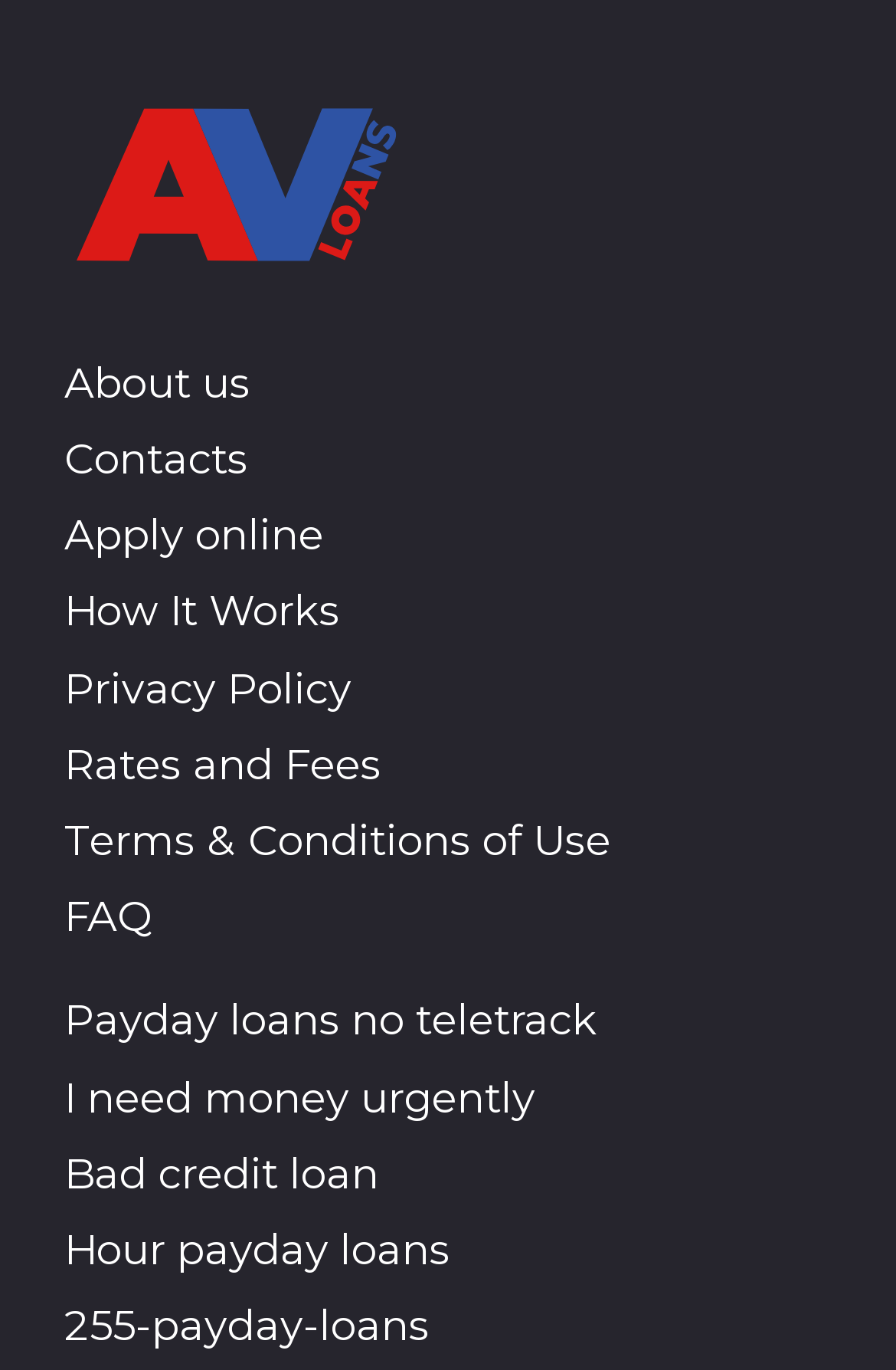Please specify the bounding box coordinates of the element that should be clicked to execute the given instruction: 'Read the privacy policy'. Ensure the coordinates are four float numbers between 0 and 1, expressed as [left, top, right, bottom].

[0.072, 0.484, 0.392, 0.521]